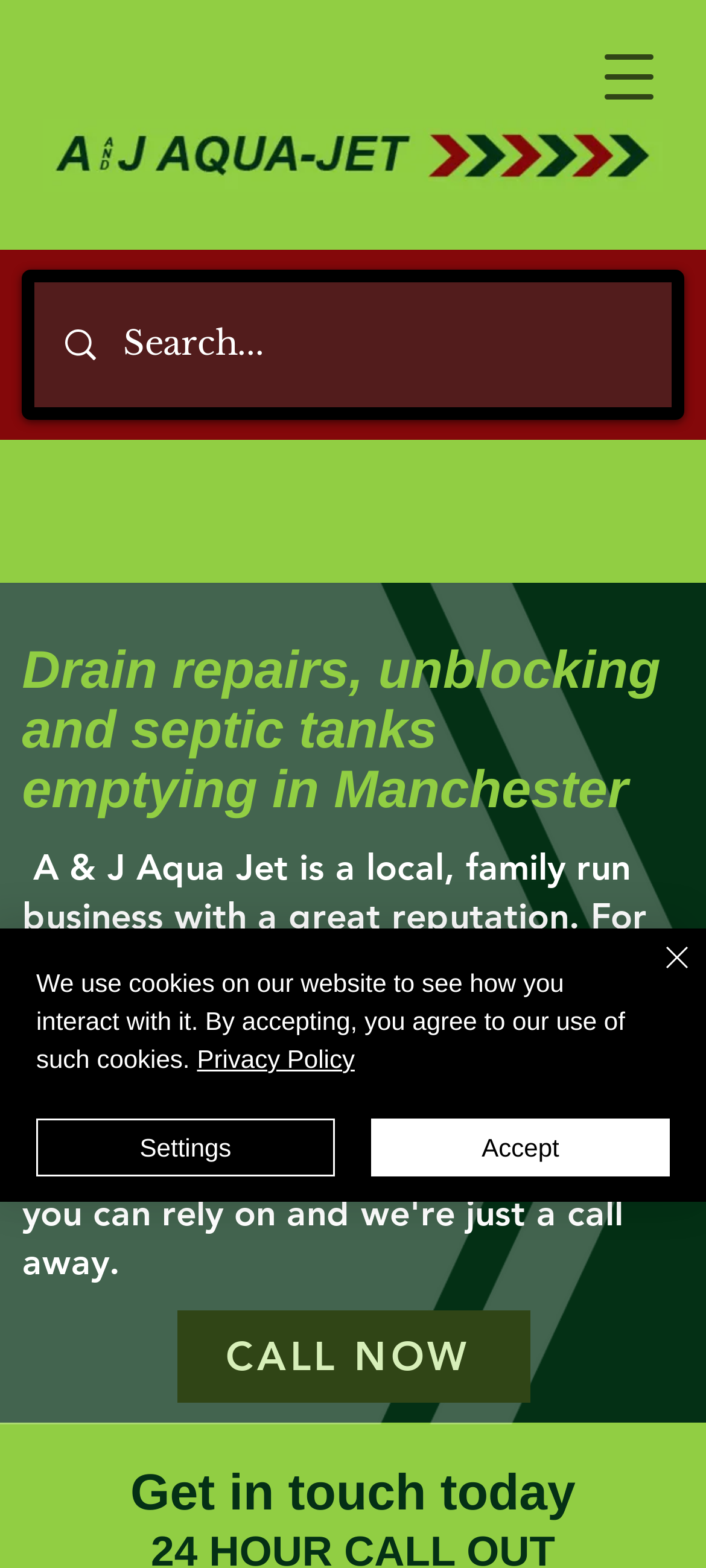Identify the bounding box coordinates of the section that should be clicked to achieve the task described: "Search for something".

[0.143, 0.147, 0.683, 0.213]